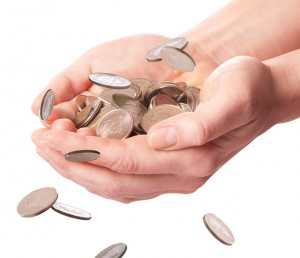List and describe all the prominent features within the image.

The image depicts a pair of hands gently cupping a collection of coins, with several coins cascading downwards, suggesting movement and abundance. This visual reinforces the theme of financial management, as discussed in the surrounding text. Specifically, it aligns with the concept that budgeting is crucial for financial freedom. The excerpt describes a budget as a roadmap for spending and emphasizes the importance of saving and investing a portion of one’s income. This imagery serves as a powerful metaphor for the careful handling of finances and the notion that every coin saved contributes to long-term financial stability.